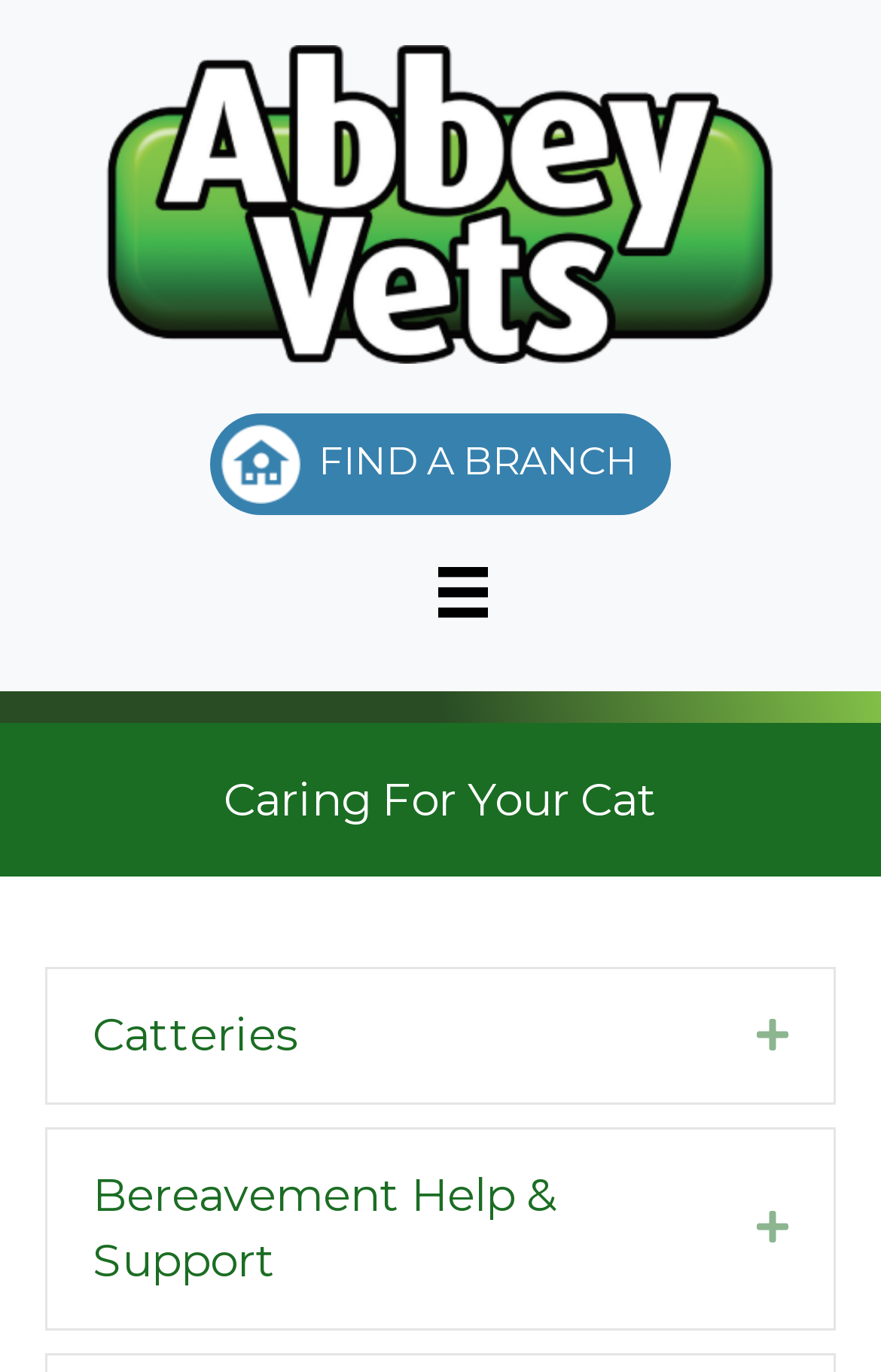What is the main topic of the webpage?
Refer to the image and give a detailed answer to the question.

By analyzing the heading 'Caring For Your Cat' and the tabs underneath, I determined that the main topic of the webpage is related to cat care. The webpage appears to provide information and resources on various aspects of cat care, such as catteries, bereavement help, and maternity care.